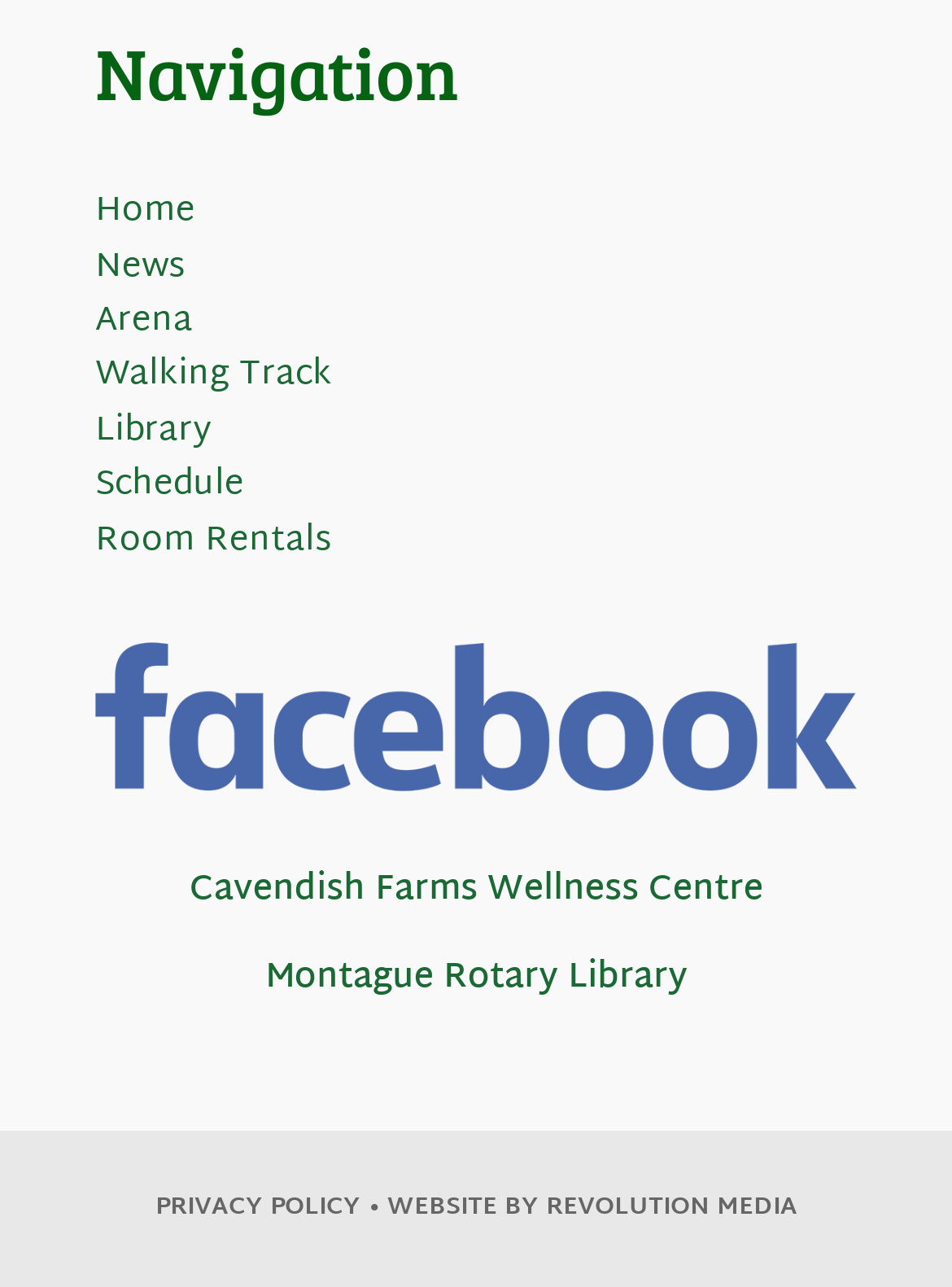How many libraries are mentioned on the page?
Refer to the image and give a detailed answer to the query.

I found a link on the page that mentions the 'Montague Rotary Library', which is the only library mentioned on the page.